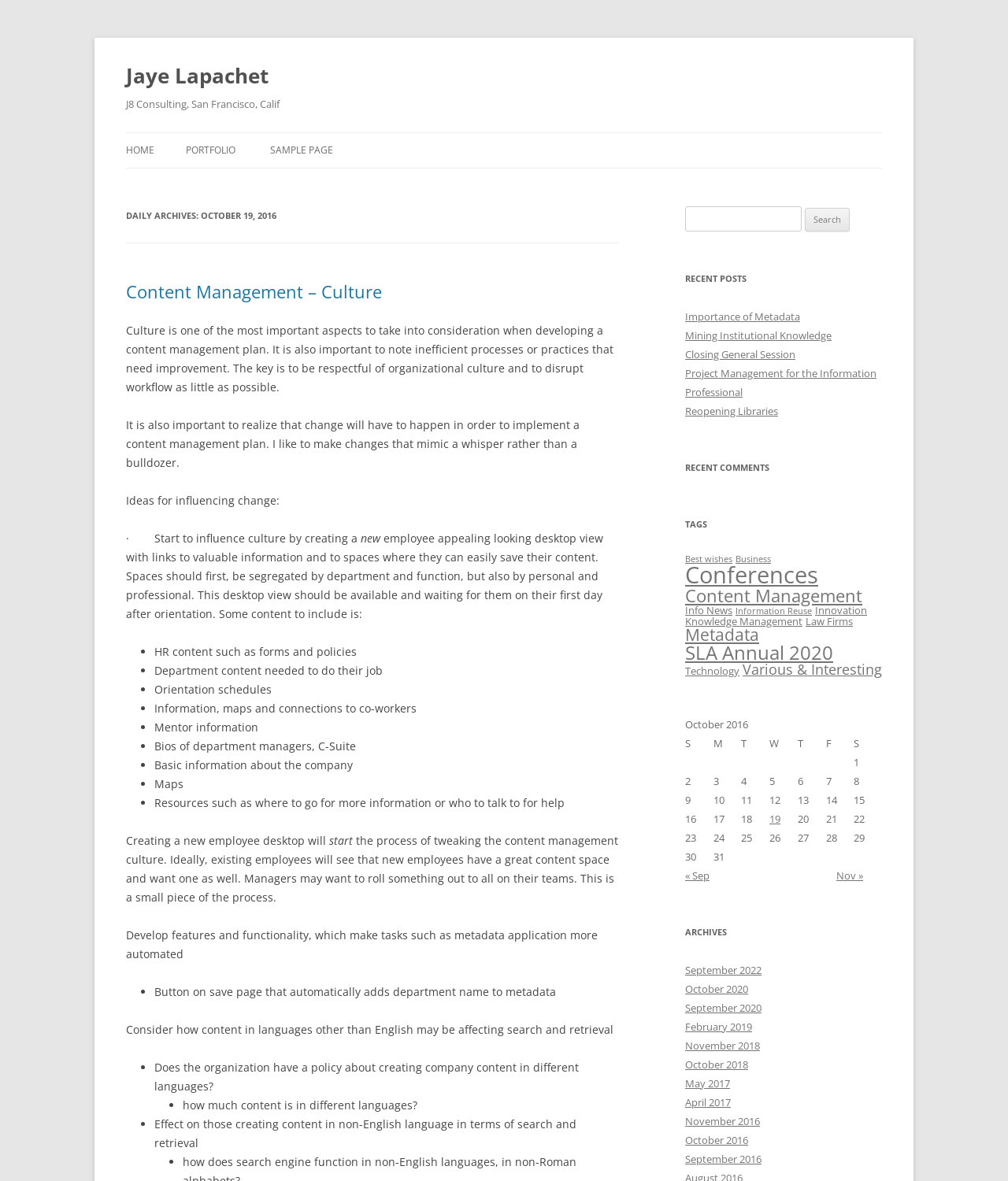Please identify the bounding box coordinates of the clickable area that will fulfill the following instruction: "View the 'RECENT POSTS'". The coordinates should be in the format of four float numbers between 0 and 1, i.e., [left, top, right, bottom].

[0.68, 0.228, 0.875, 0.244]